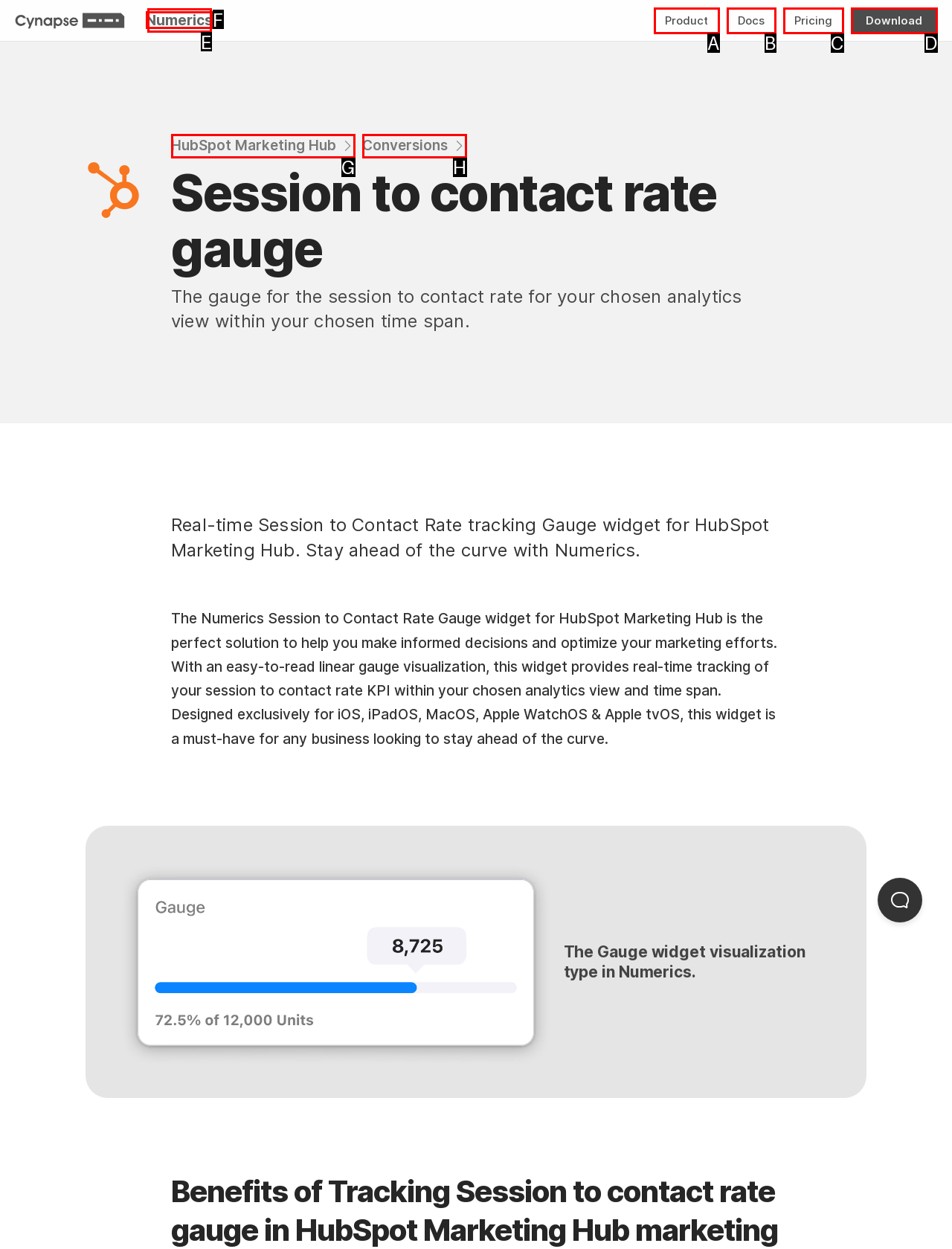Based on the description Download, identify the most suitable HTML element from the options. Provide your answer as the corresponding letter.

D